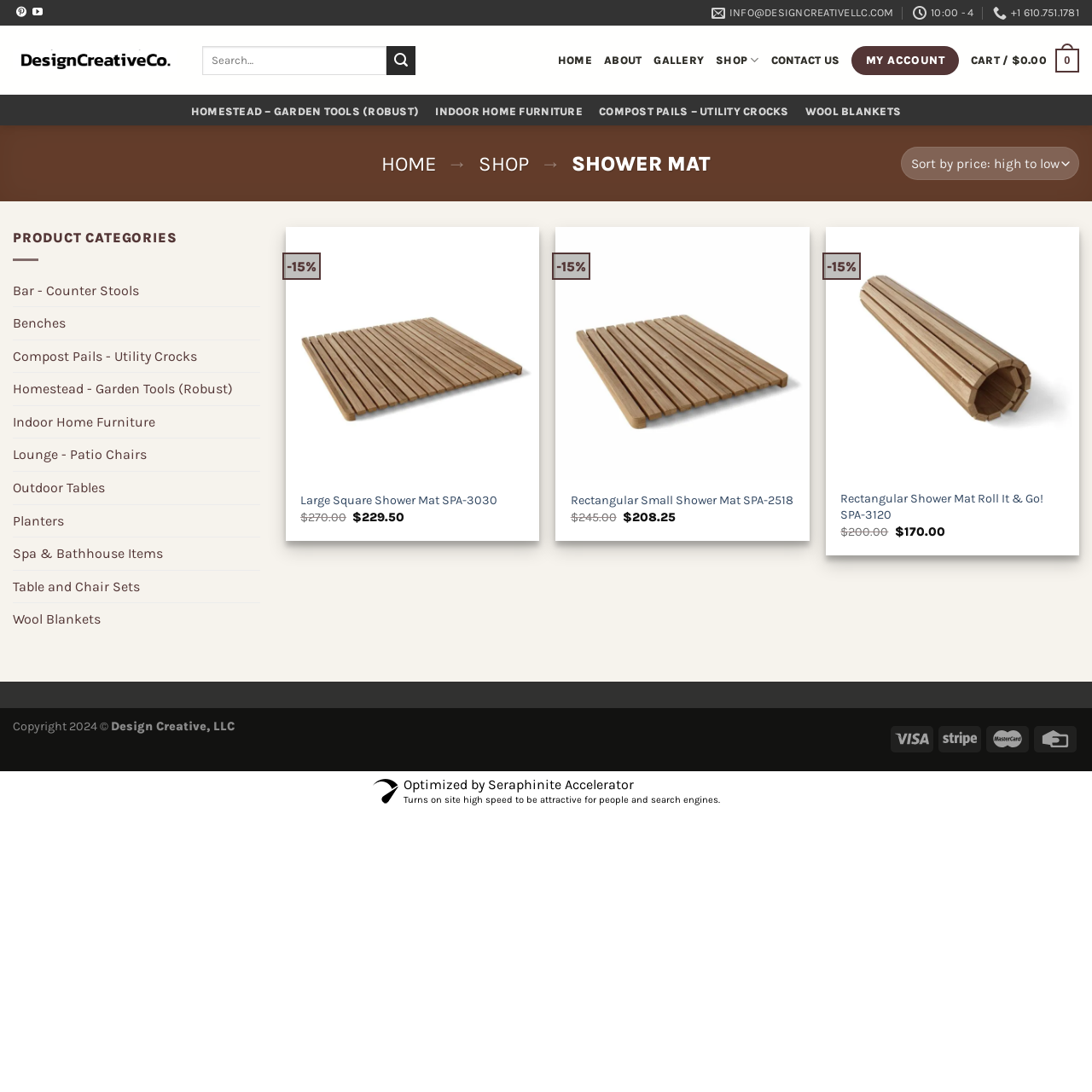Based on what you see in the screenshot, provide a thorough answer to this question: What is the function of the button with a '+' sign?

The button with a '+' sign is located next to the product images and is used to add the product to the cart. When clicked, it will increase the quantity of the product in the cart.